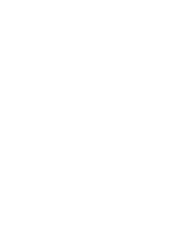What is the title of the game?
Refer to the image and provide a one-word or short phrase answer.

Fatal Frame II: Crimson Butterfly